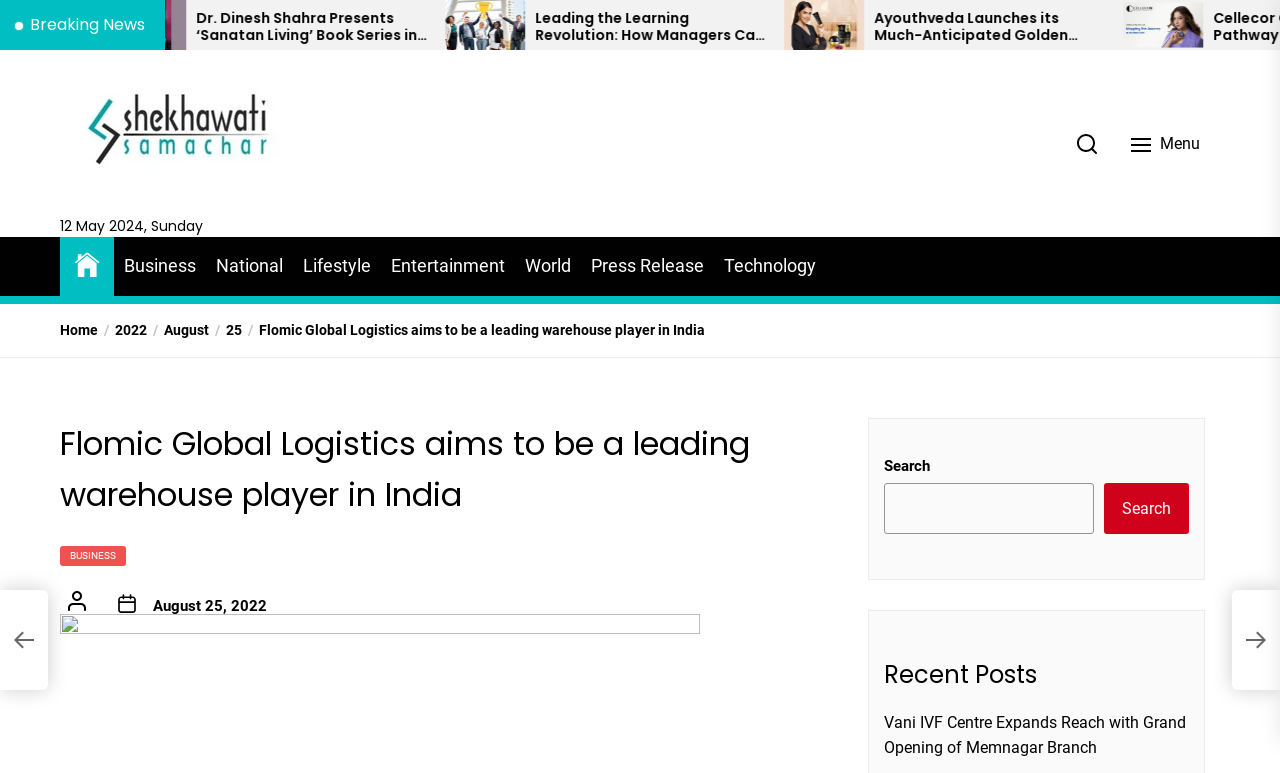Answer the question below in one word or phrase:
What is the name of the website?

Shekhawati Samachar